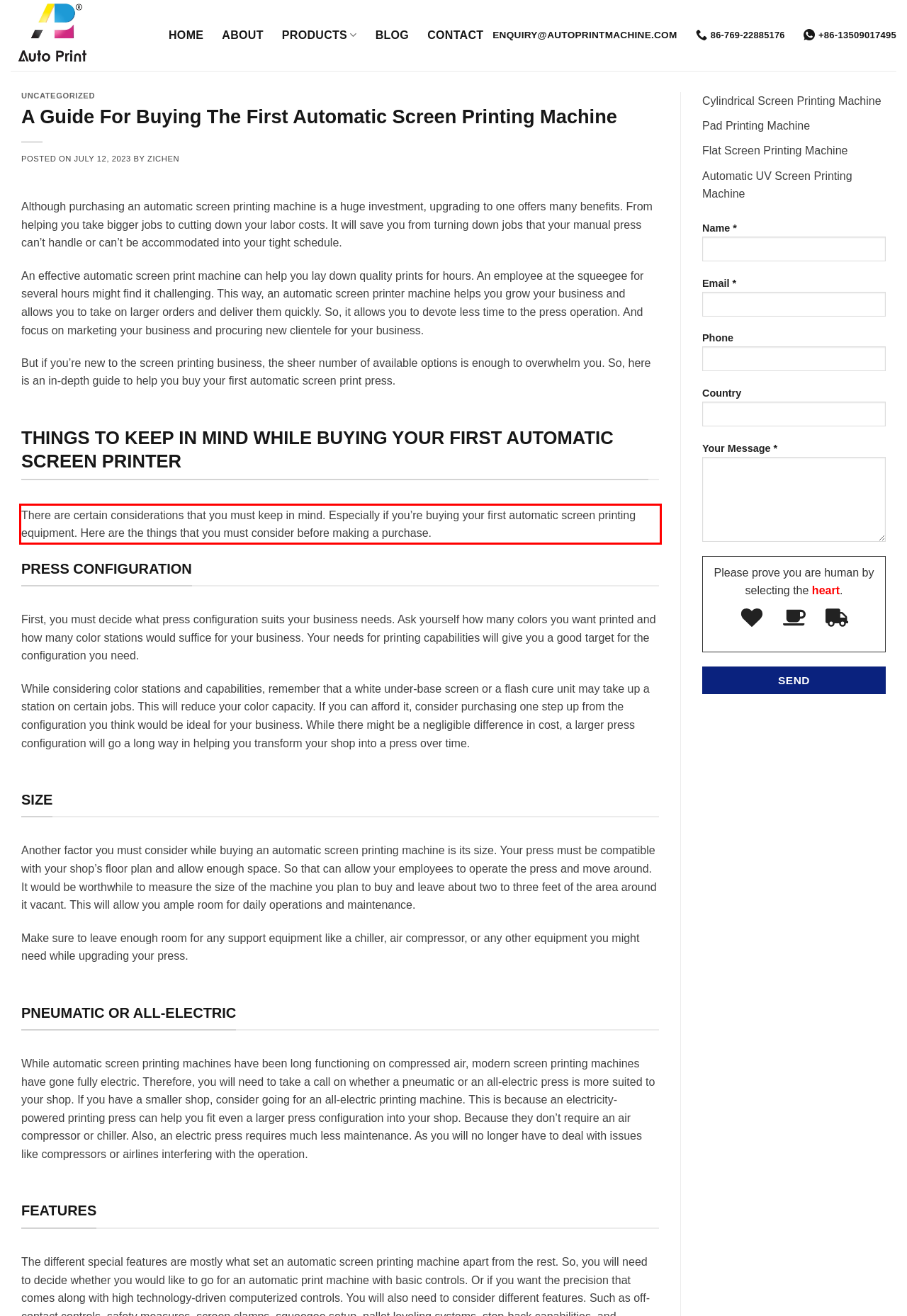You have a screenshot of a webpage with a red bounding box. Identify and extract the text content located inside the red bounding box.

There are certain considerations that you must keep in mind. Especially if you’re buying your first automatic screen printing equipment. Here are the things that you must consider before making a purchase.